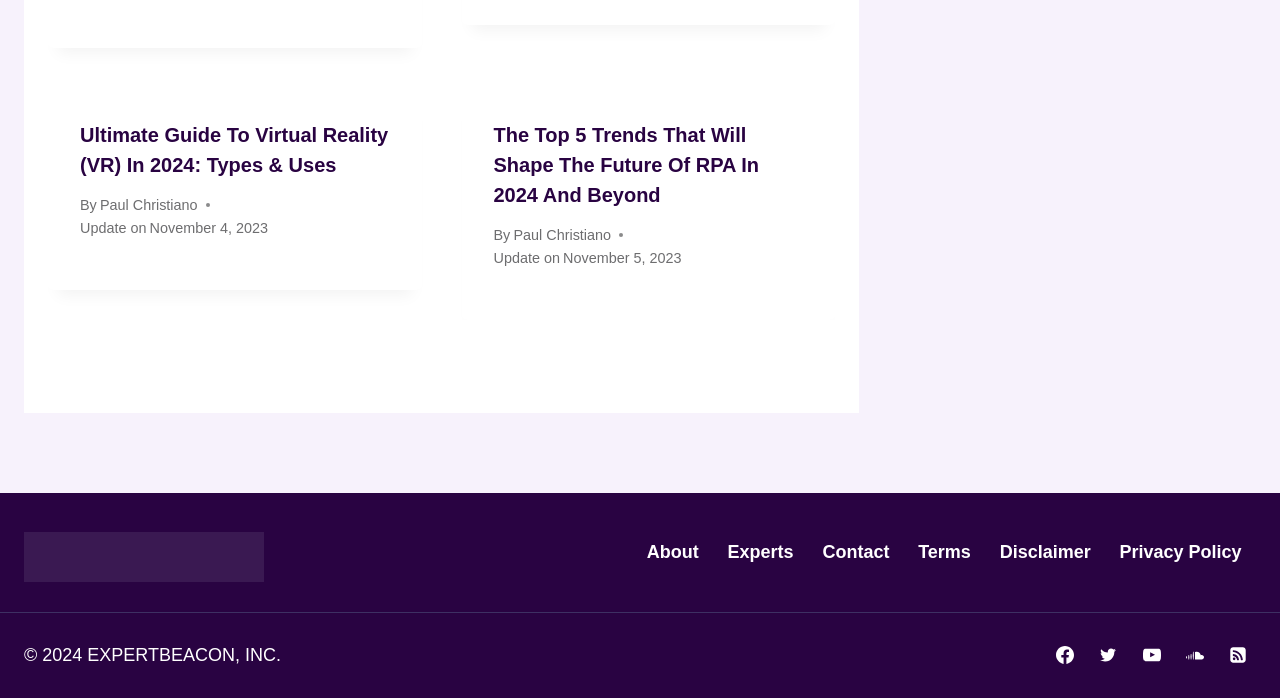Provide a short, one-word or phrase answer to the question below:
What is the copyright year of the webpage?

2024